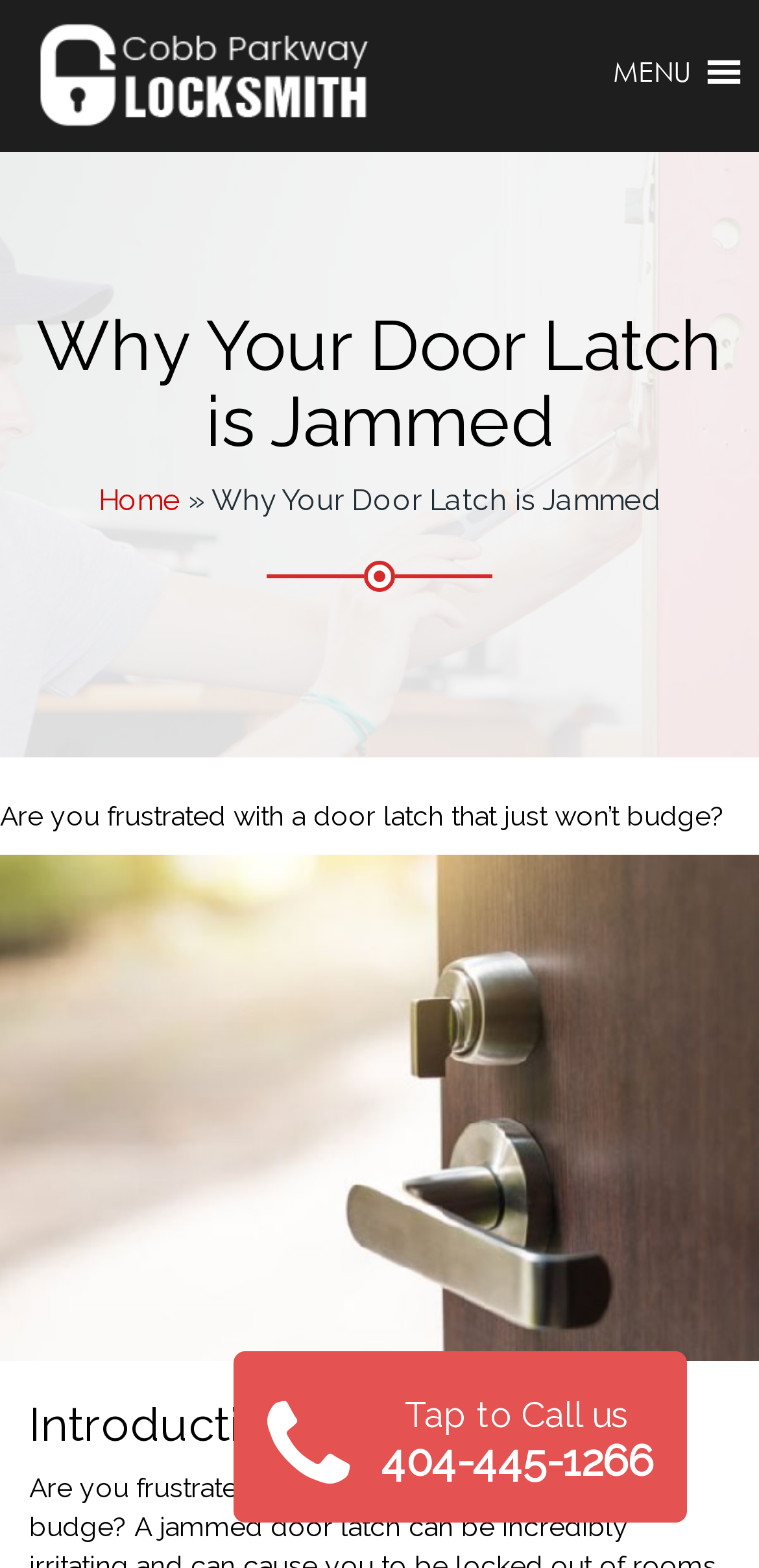Provide the bounding box coordinates in the format (top-left x, top-left y, bottom-right x, bottom-right y). All values are floating point numbers between 0 and 1. Determine the bounding box coordinate of the UI element described as: Home

[0.129, 0.308, 0.237, 0.33]